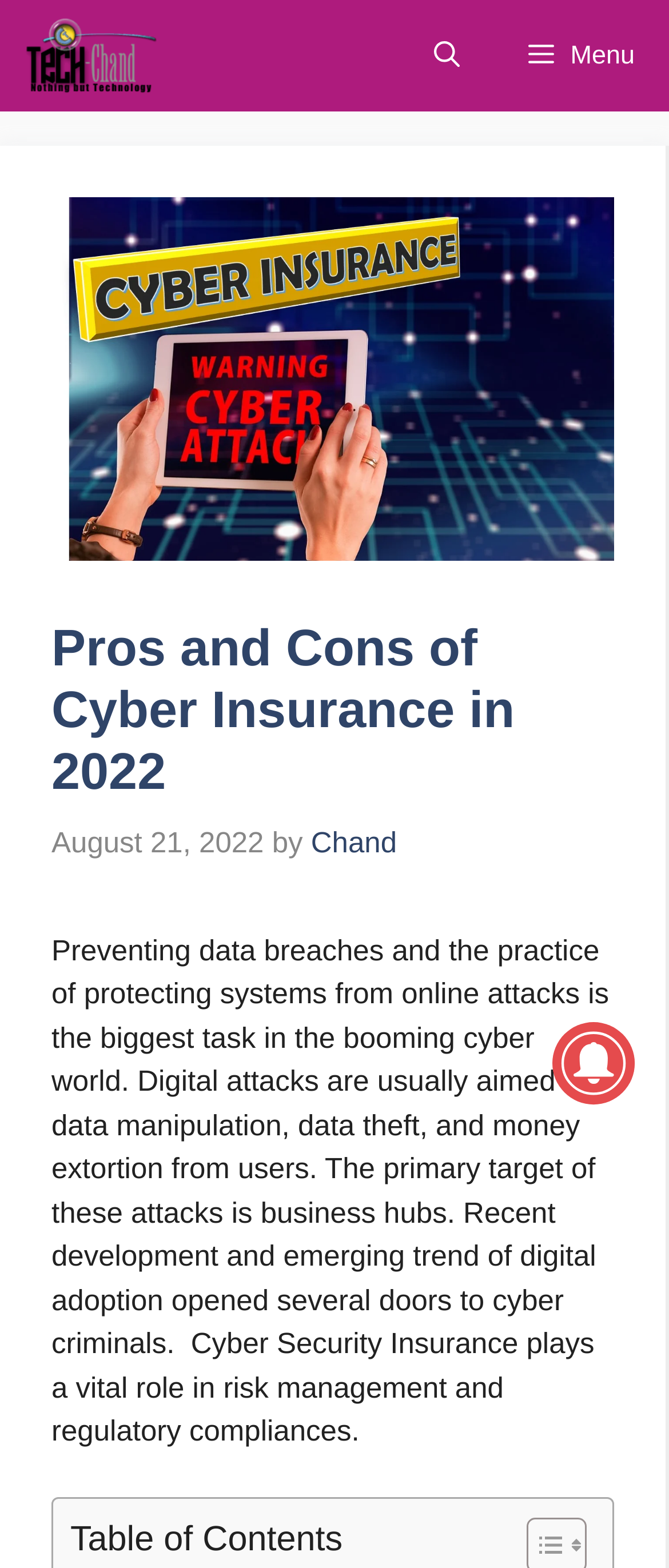What is the role of Cyber Security Insurance?
Please provide a detailed and comprehensive answer to the question.

The webpage states that Cyber Security Insurance plays a vital role in risk management and regulatory compliances, which implies that it helps to reduce the risk of cyber-attacks and data breaches.